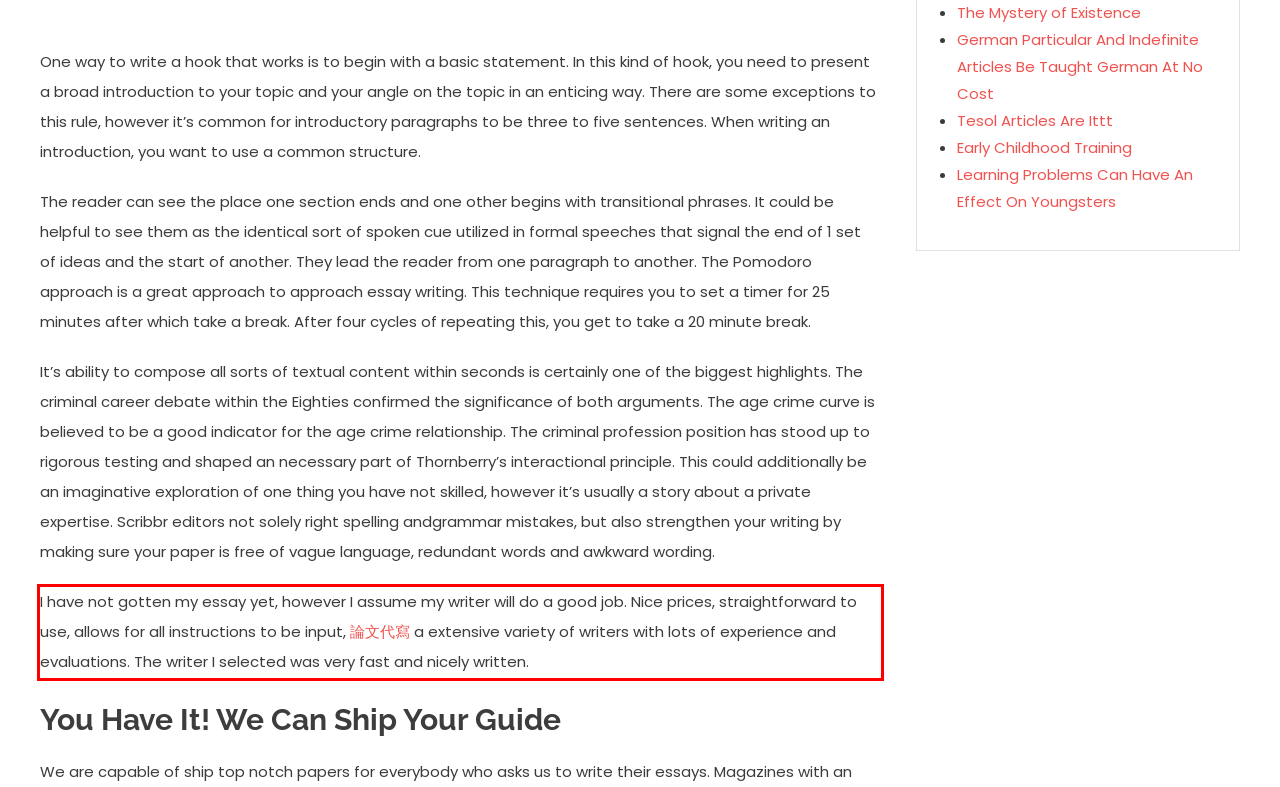From the given screenshot of a webpage, identify the red bounding box and extract the text content within it.

I have not gotten my essay yet, however I assume my writer will do a good job. Nice prices, straightforward to use, allows for all instructions to be input, 論文代寫 a extensive variety of writers with lots of experience and evaluations. The writer I selected was very fast and nicely written.